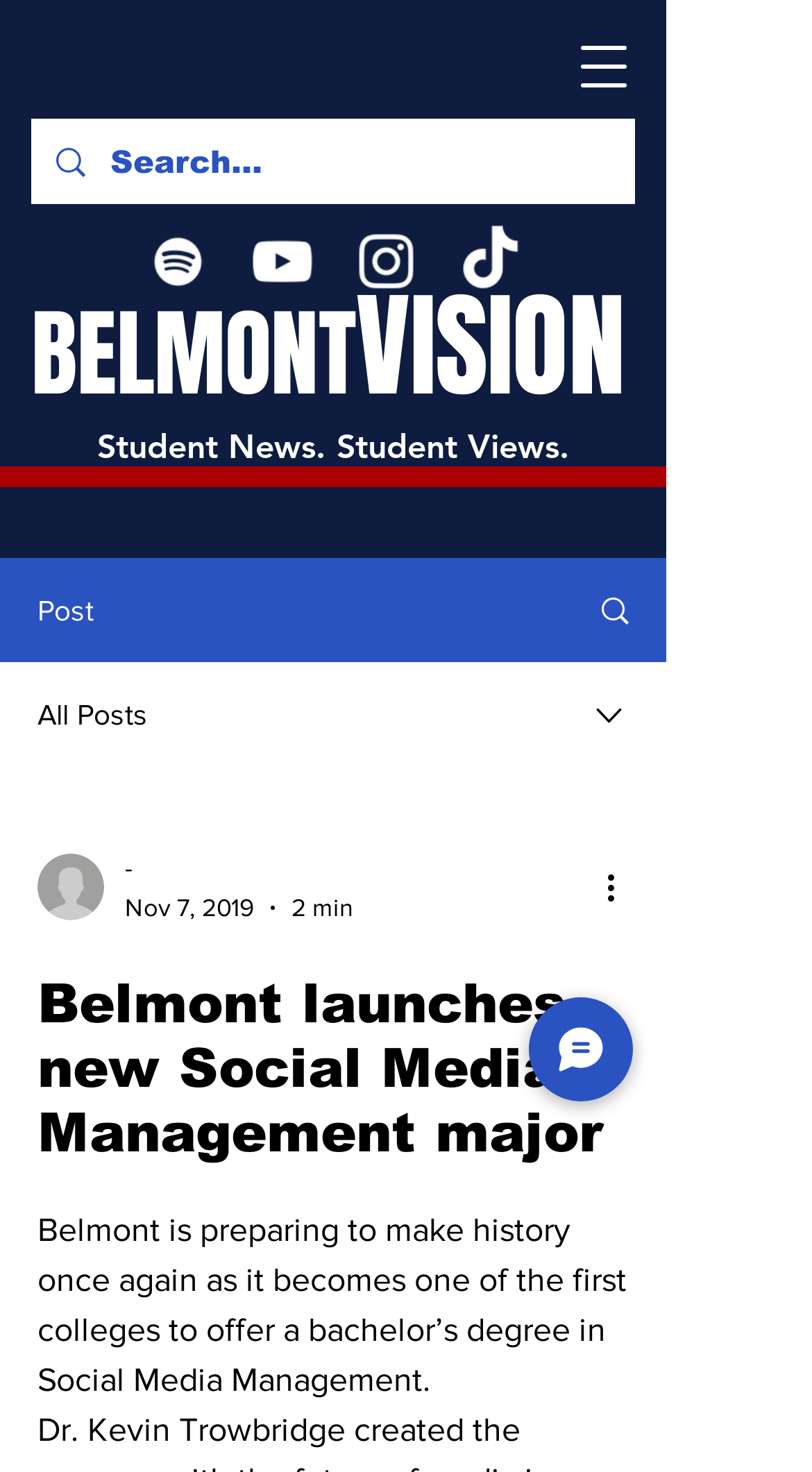How many social media platforms are listed?
Answer the question with a detailed explanation, including all necessary information.

I counted the number of links in the 'Social Bar' section, which are Spotify, Instagram, and TikTok, so there are 3 social media platforms listed.